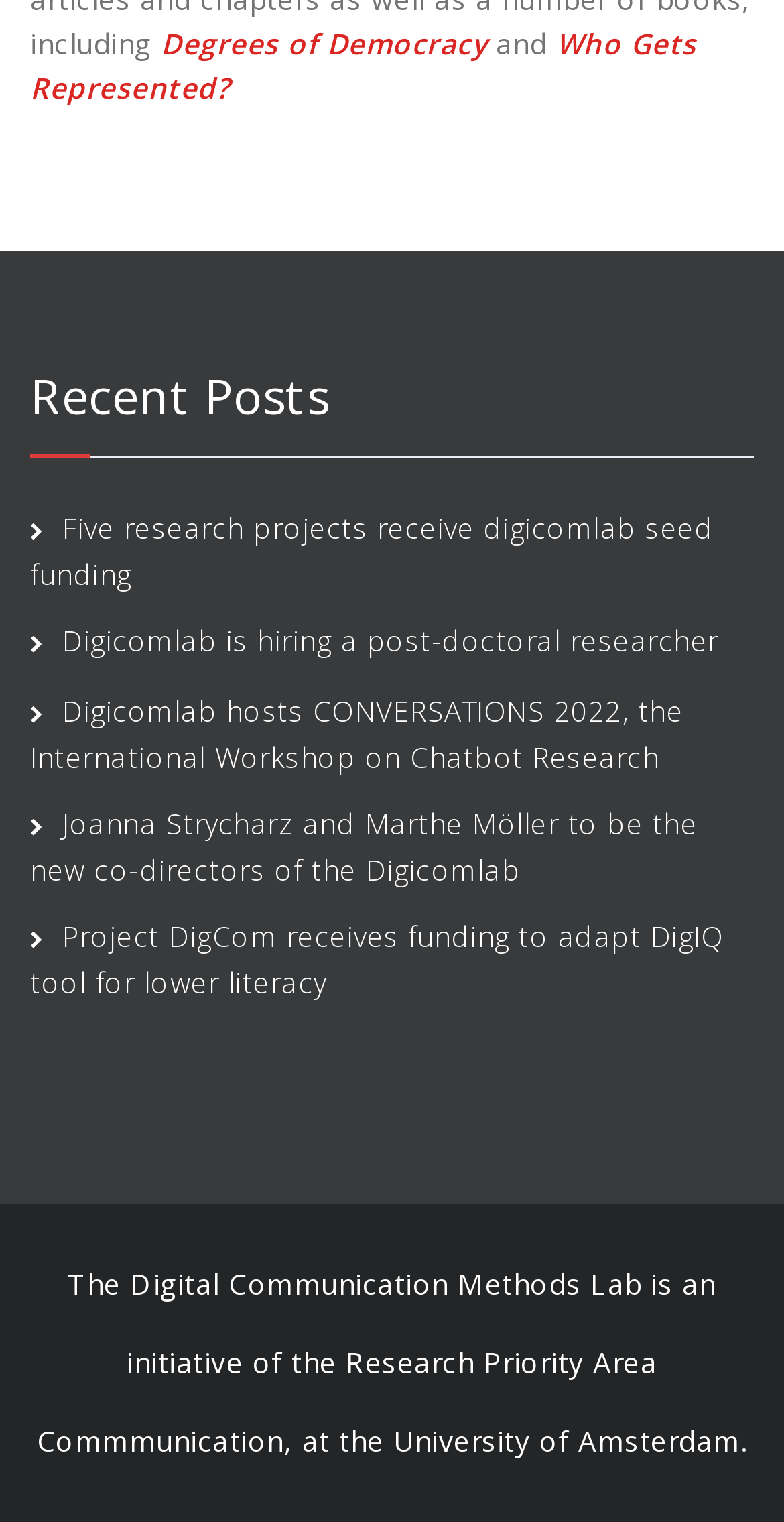What is the name of the lab?
Please elaborate on the answer to the question with detailed information.

I found the answer by looking at the StaticText element with the text 'The Digital Communication Methods Lab is an initiative of the Research Priority Area Commmunication, at the University of Amsterdam.' which is located at the bottom of the page.